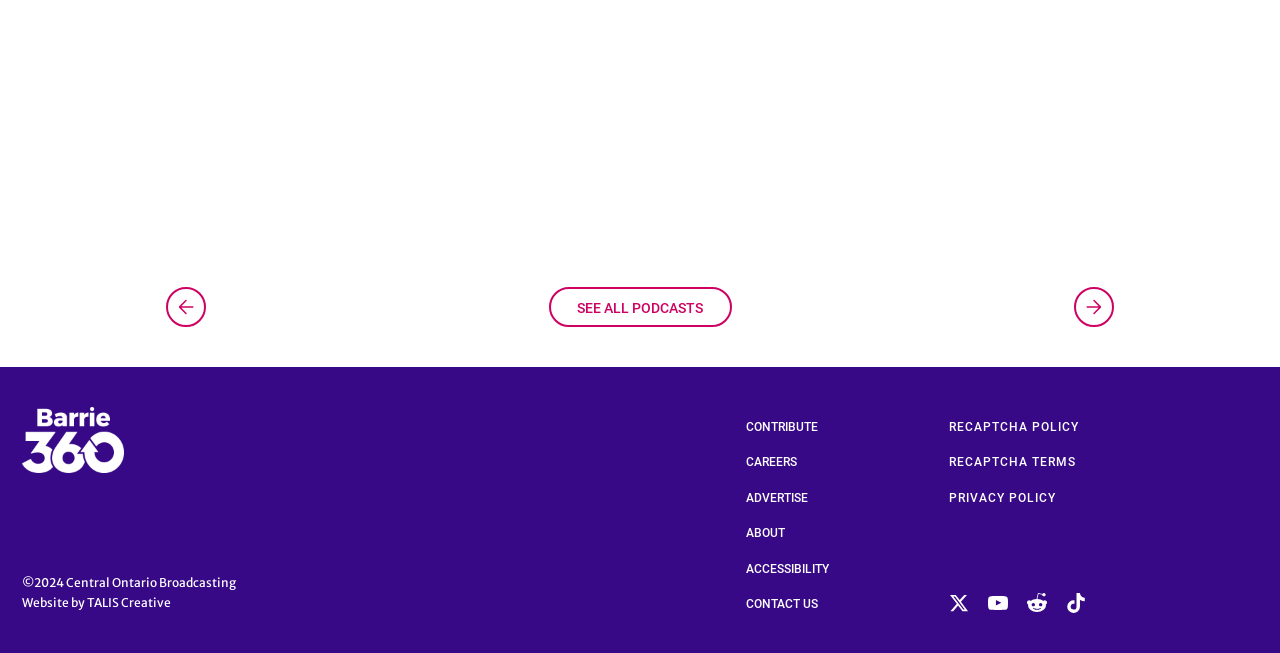Identify the bounding box for the UI element described as: "parent_node: ©2024 Central Ontario Broadcasting". The coordinates should be four float numbers between 0 and 1, i.e., [left, top, right, bottom].

[0.017, 0.819, 0.095, 0.877]